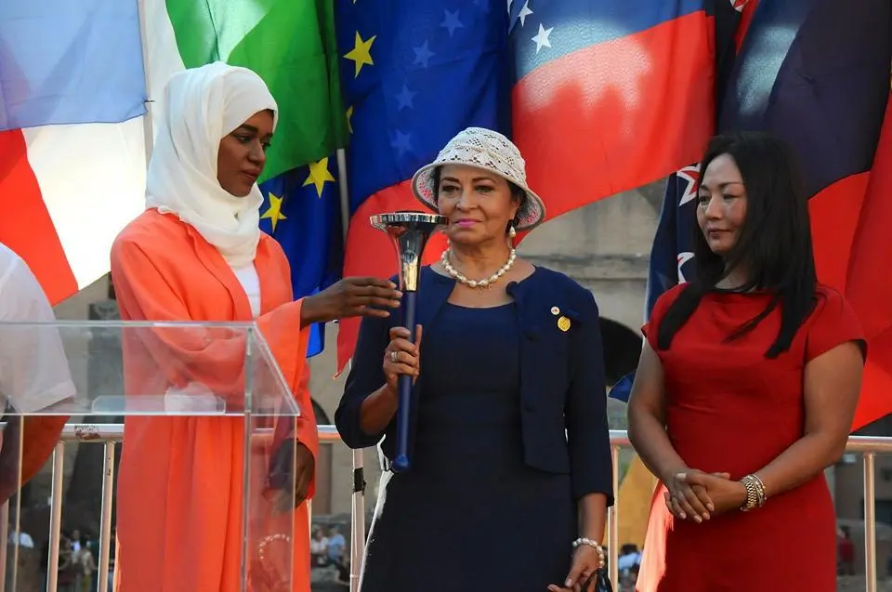What is the woman in the center accepting?
Based on the image content, provide your answer in one word or a short phrase.

A ceremonial torch